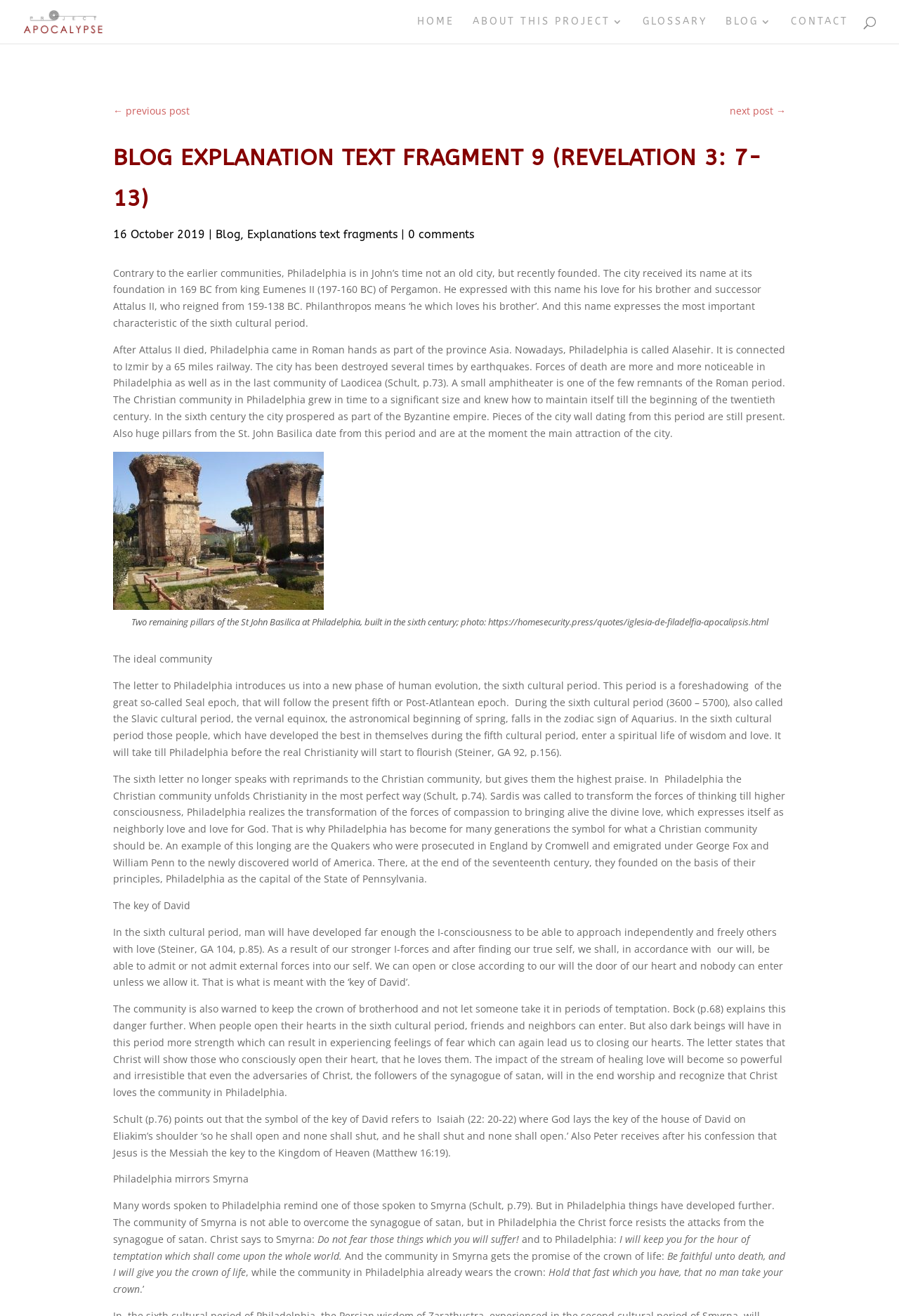Please find the bounding box coordinates for the clickable element needed to perform this instruction: "Click the 'HOME' link".

[0.464, 0.013, 0.505, 0.033]